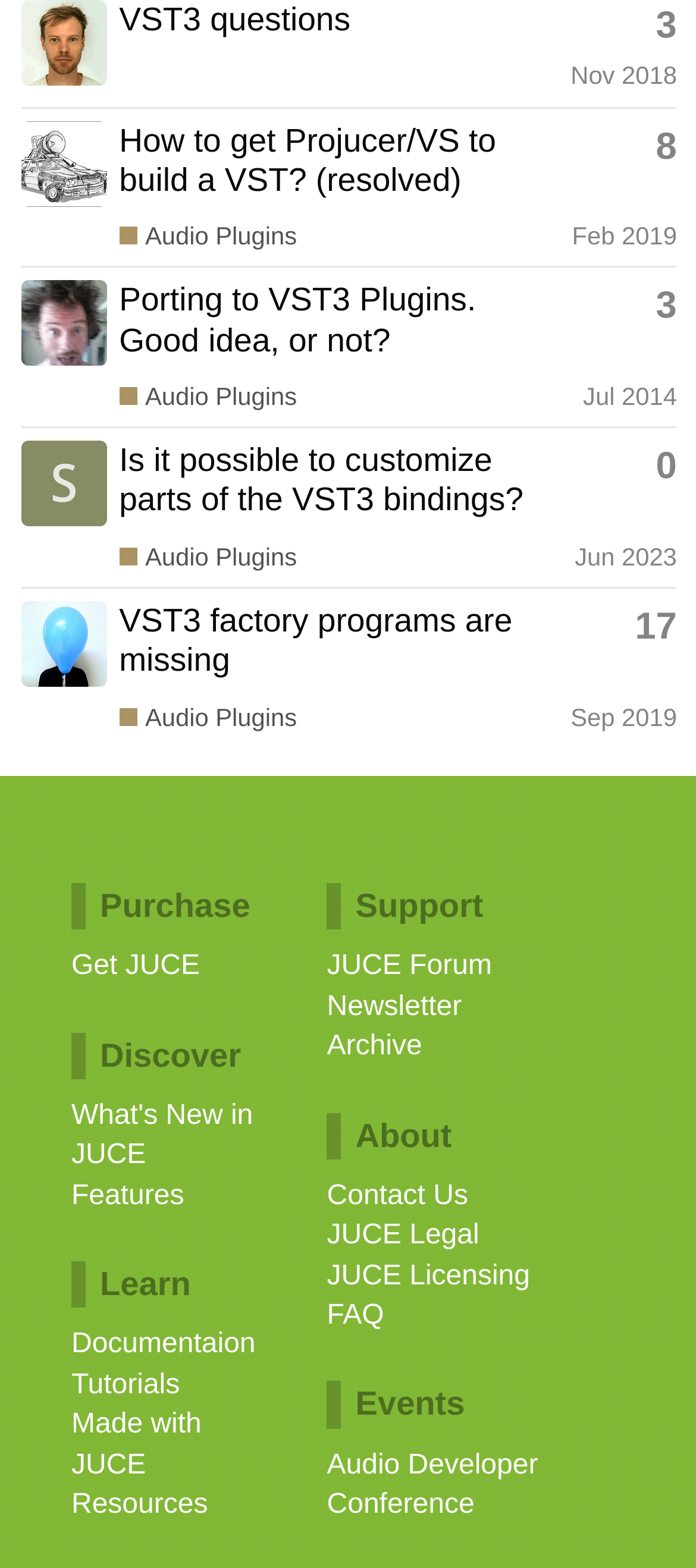Specify the bounding box coordinates of the area that needs to be clicked to achieve the following instruction: "Get JUCE".

[0.103, 0.605, 0.287, 0.63]